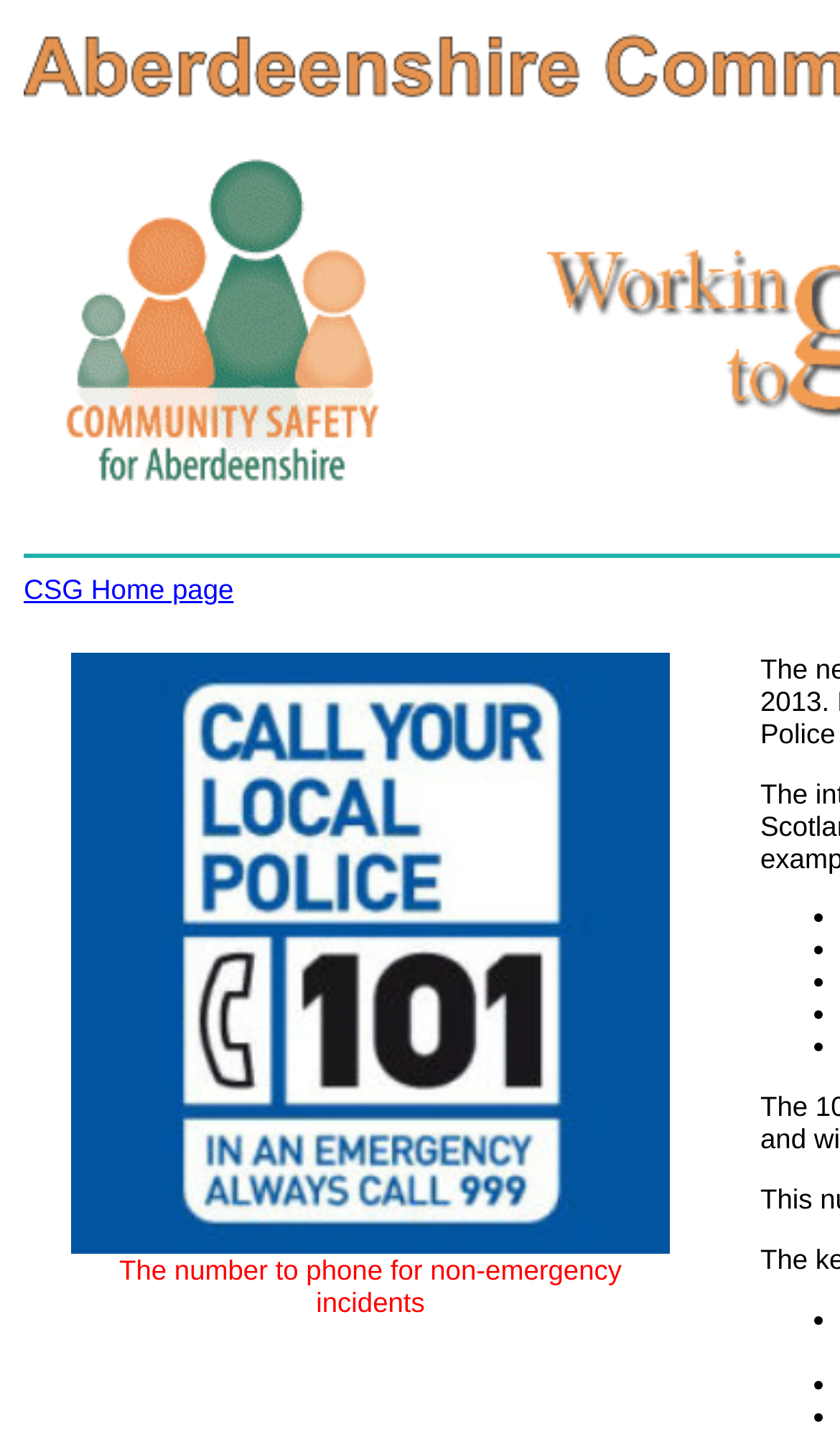Analyze the image and provide a detailed answer to the question: What is the position of the image with the National Police logo?

By comparing the y1 and y2 coordinates of the bounding boxes, I found that the image with the National Police logo has a higher y1 value than the CSG logo, which means it is located below the CSG logo on the webpage.